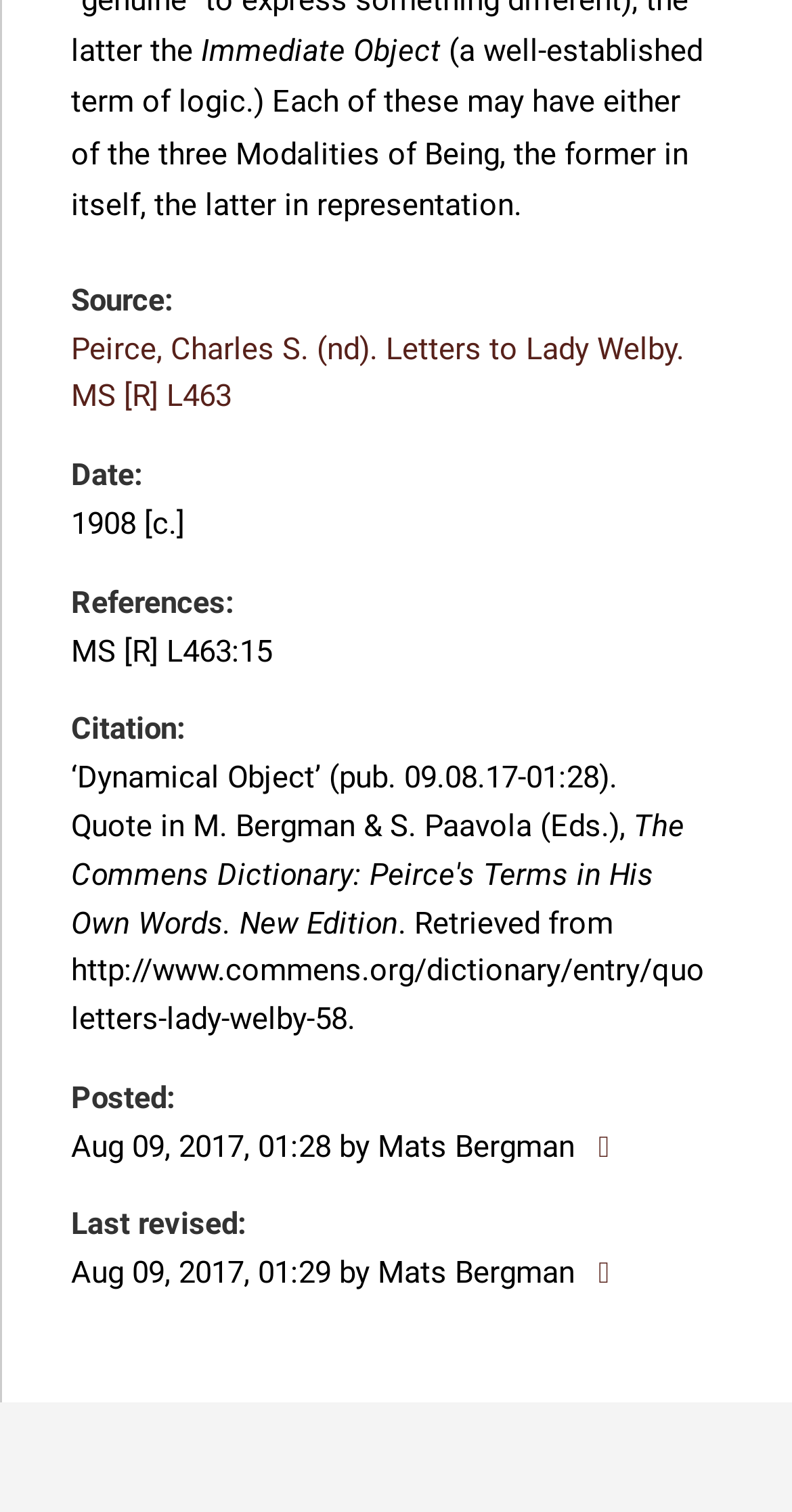What is the URL of the quote?
Utilize the image to construct a detailed and well-explained answer.

The URL can be found next to the 'Retrieved from' label, which is located below the 'Citation:' label.